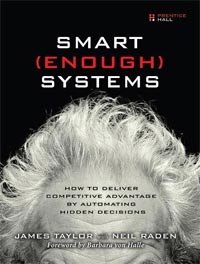Create an exhaustive description of the image.

The image features the book cover of "Smart (Enough) Systems" by James Taylor and Neil Raden. With a striking design, the cover prominently displays the title in bold white lettering against a dramatic black background, creating a powerful visual impact. The subtitle, "How to Deliver Competitive Advantage by Automating Hidden Decisions," is positioned beneath the main title, providing a clear insight into the book's focus on leveraging technology for decision-making. The authors' names are elegantly placed at the bottom, accentuating their expertise. This book aims to guide organizations in improving their decision-making processes through smarter technological systems, offering both theoretical insights and practical guidance.